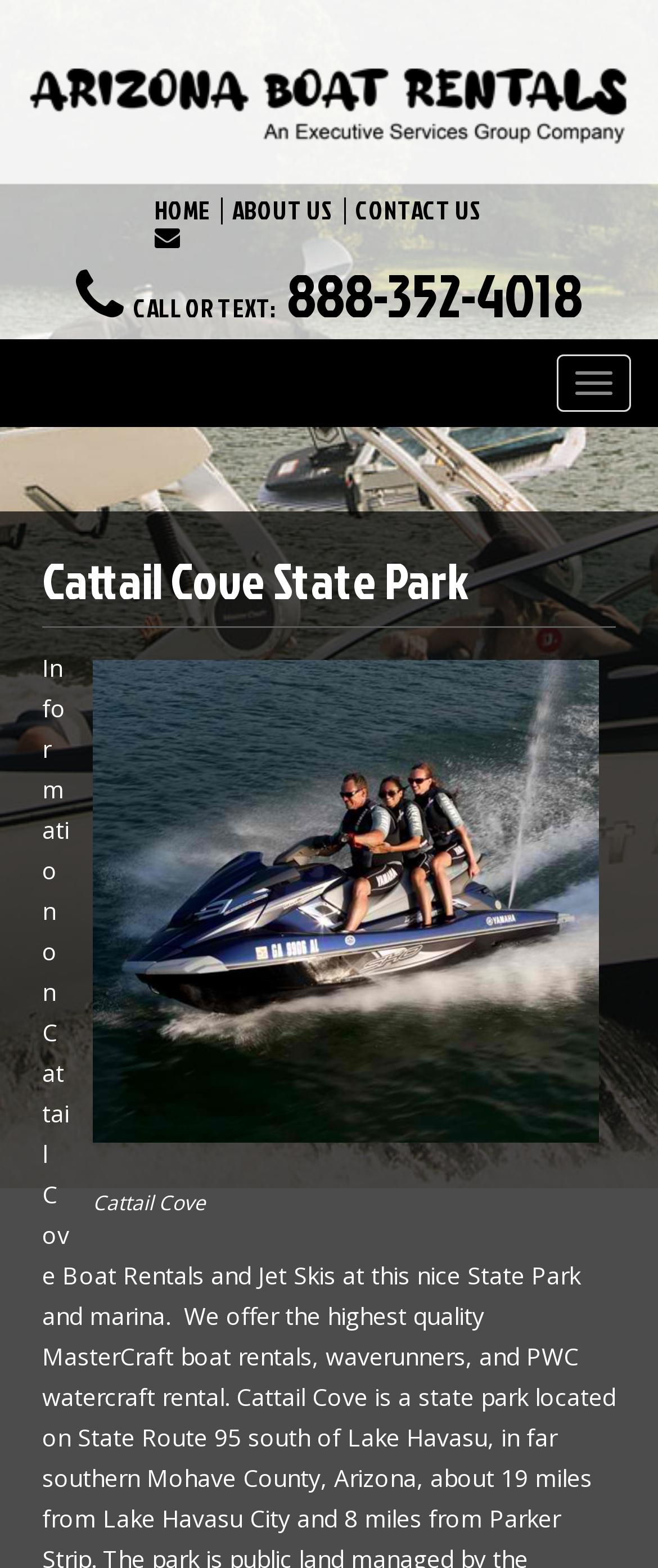What type of boat rentals are offered?
Based on the screenshot, give a detailed explanation to answer the question.

I inferred this by understanding the context of the webpage, which is about Cattail Cove boat rentals and watercraft services, and then looking for specific information about the type of boat rentals offered, which is mentioned as MasterCraft wakeboard boat rentals.